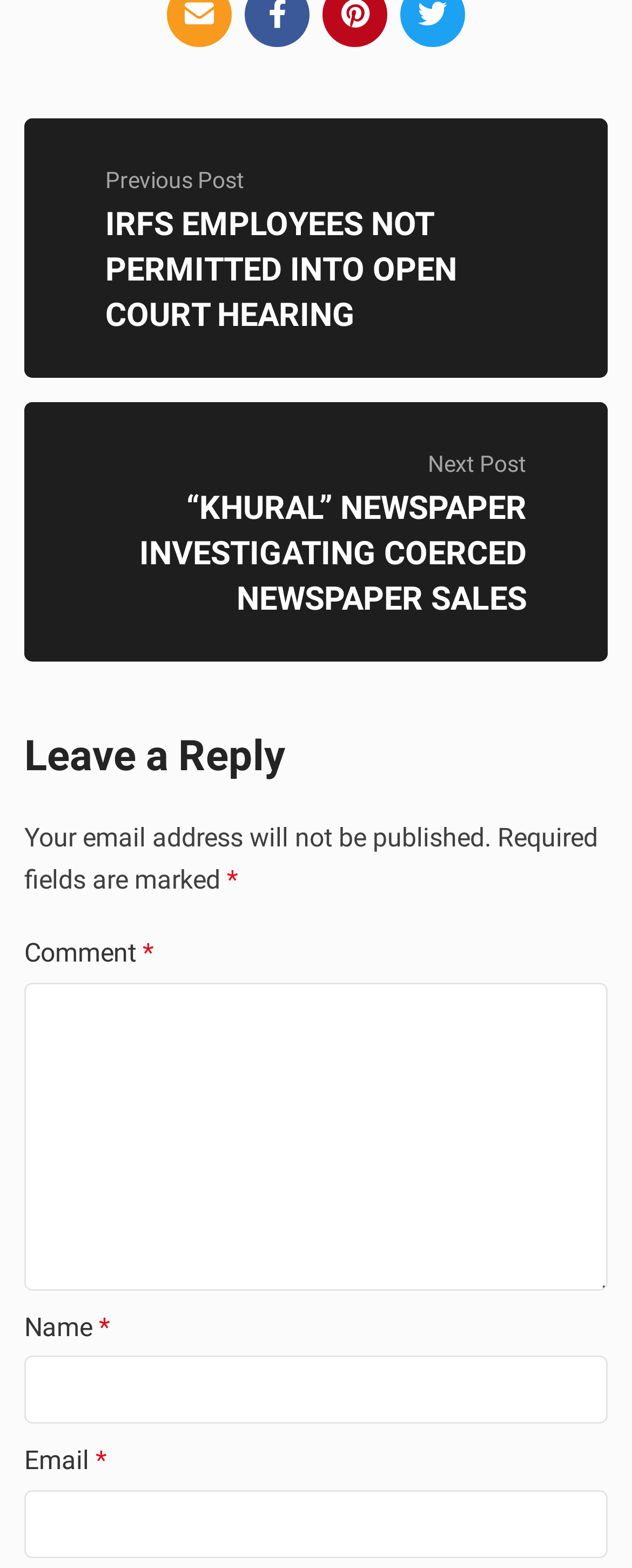Will my email address be published if I leave a comment?
Use the information from the screenshot to give a comprehensive response to the question.

I read the text 'Your email address will not be published.' which is placed near the comment form, and concluded that my email address will not be published if I leave a comment.